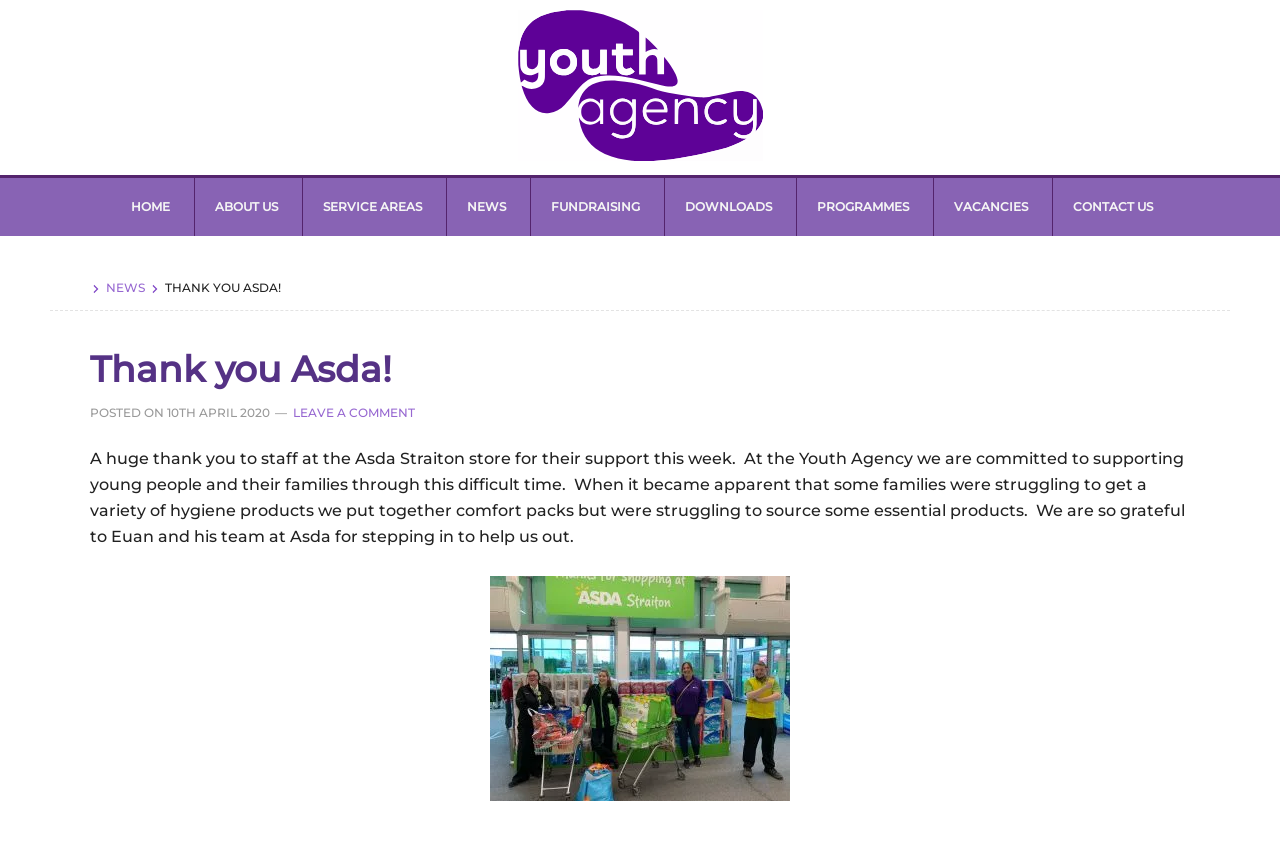Answer the question using only a single word or phrase: 
Who helped the Youth Agency with essential products?

Euan and his team at Asda